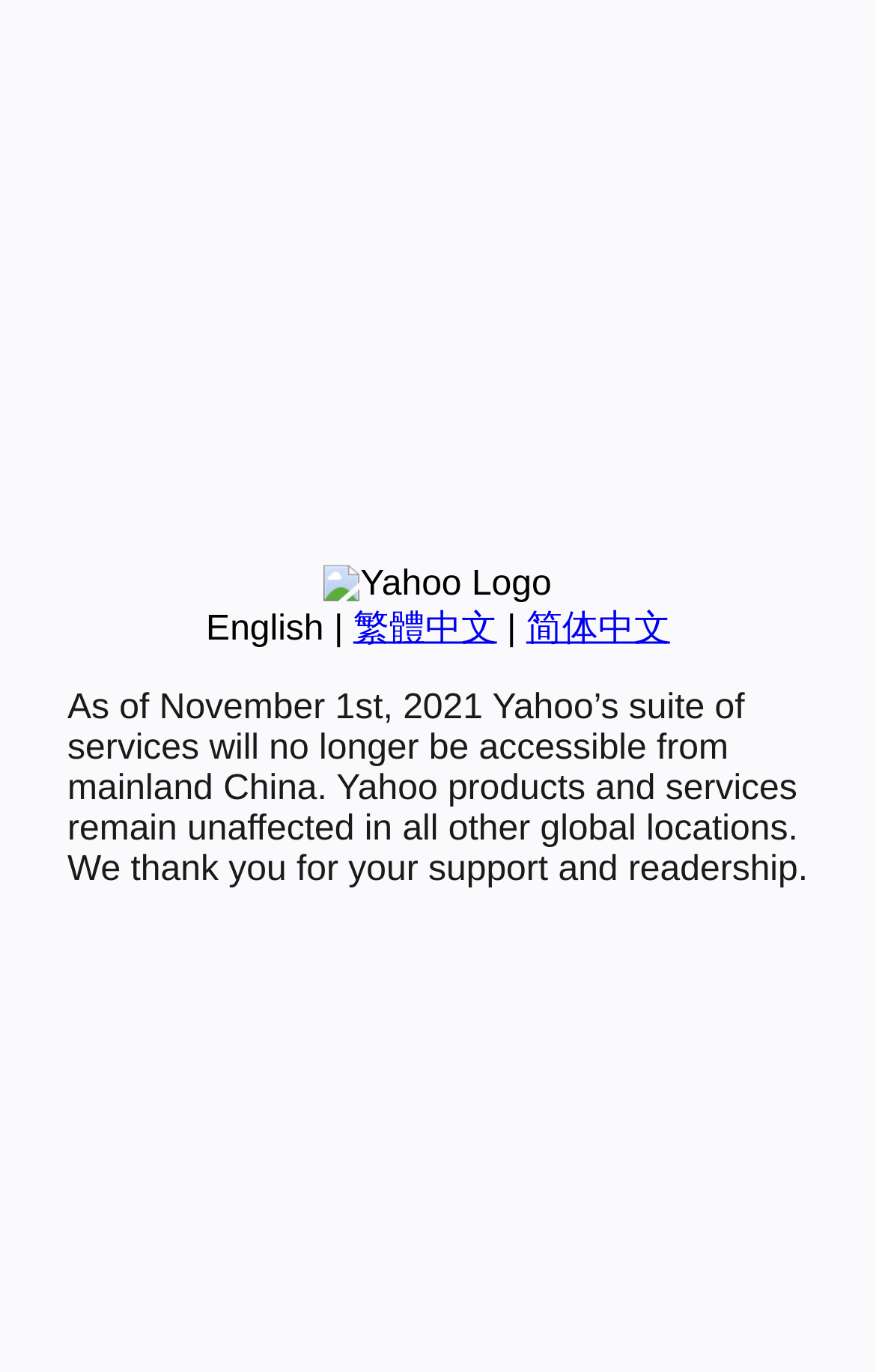Given the element description "Locoso", identify the bounding box of the corresponding UI element.

None